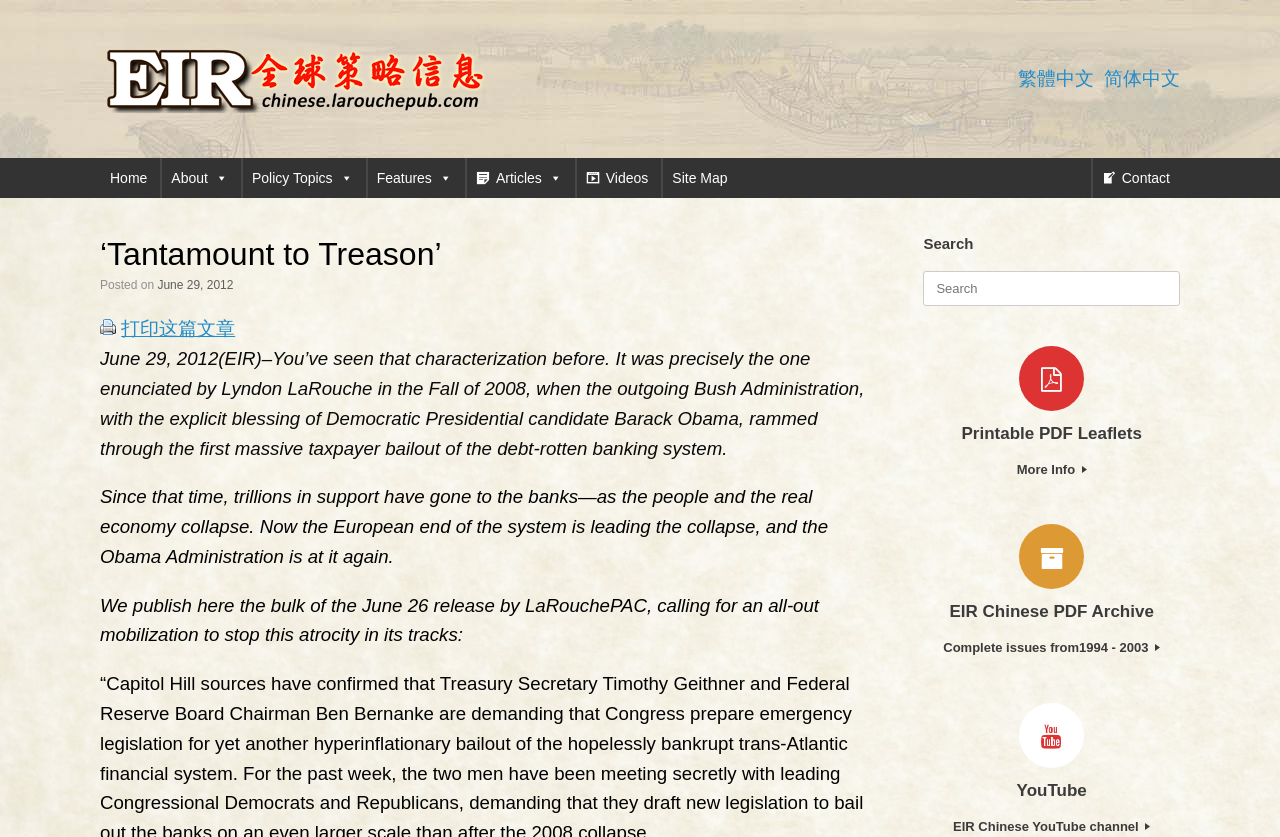Give the bounding box coordinates for the element described by: "About".

[0.126, 0.189, 0.186, 0.237]